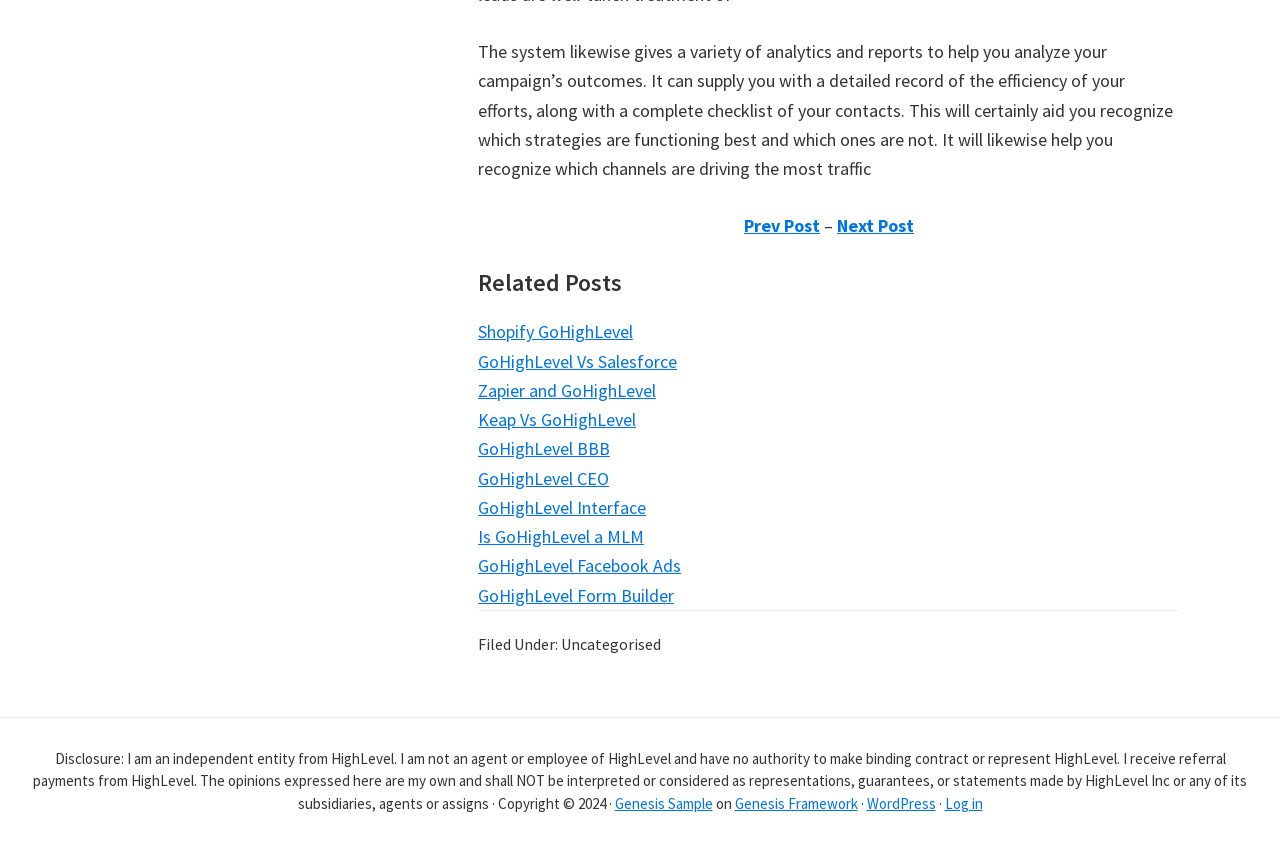Determine the bounding box coordinates of the region that needs to be clicked to achieve the task: "Log in".

[0.738, 0.939, 0.768, 0.962]